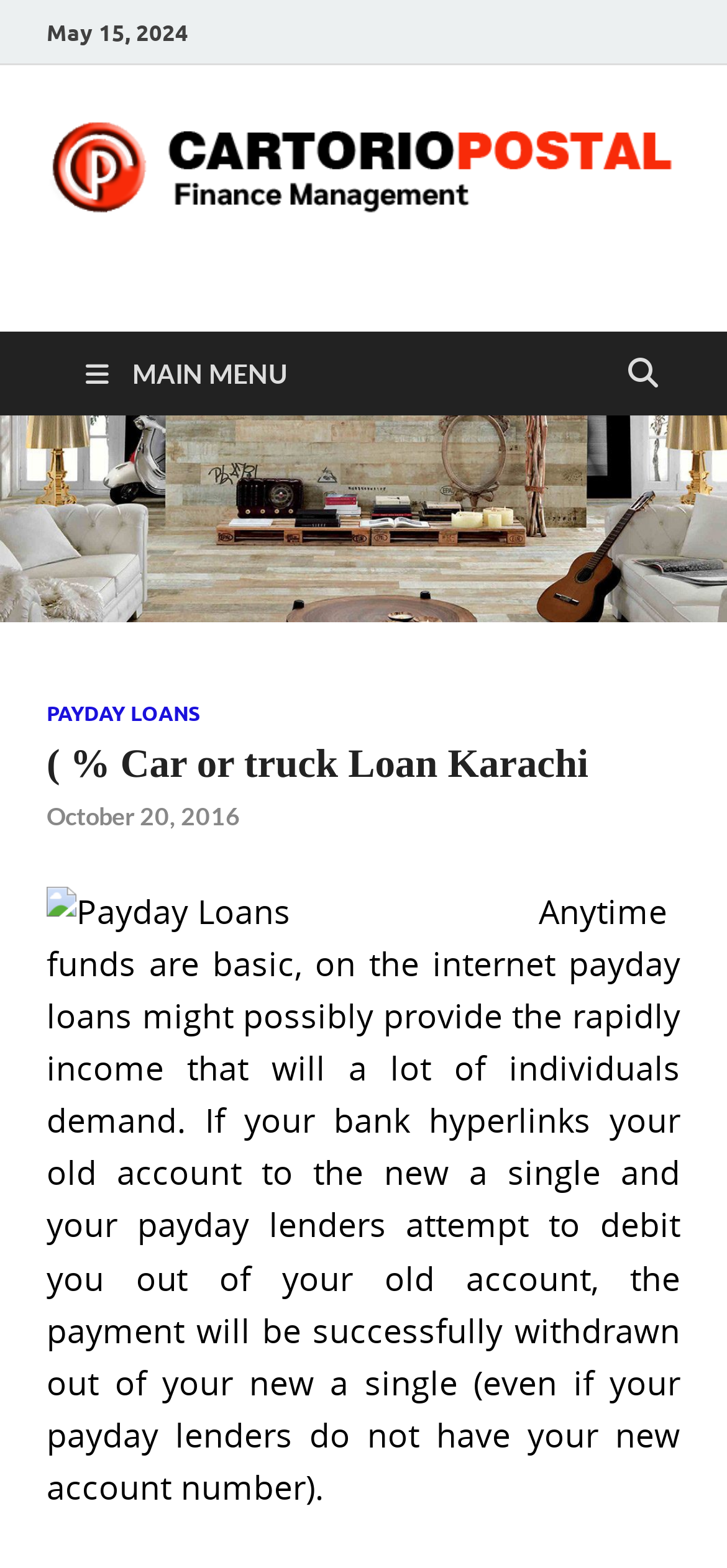What type of loan is mentioned on the webpage? Refer to the image and provide a one-word or short phrase answer.

Payday loan